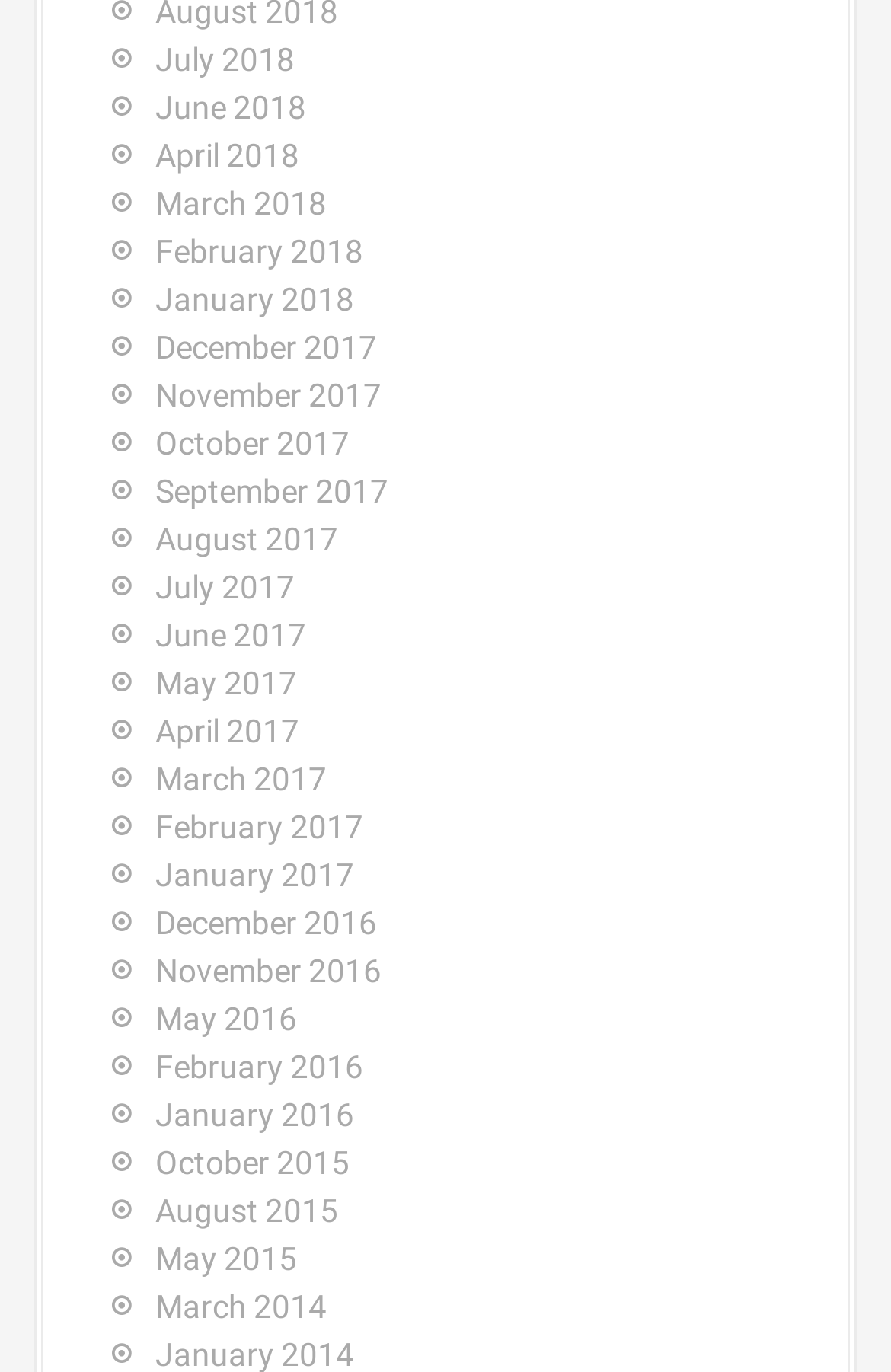Locate the bounding box coordinates of the element you need to click to accomplish the task described by this instruction: "view January 2014".

[0.174, 0.973, 0.397, 1.0]